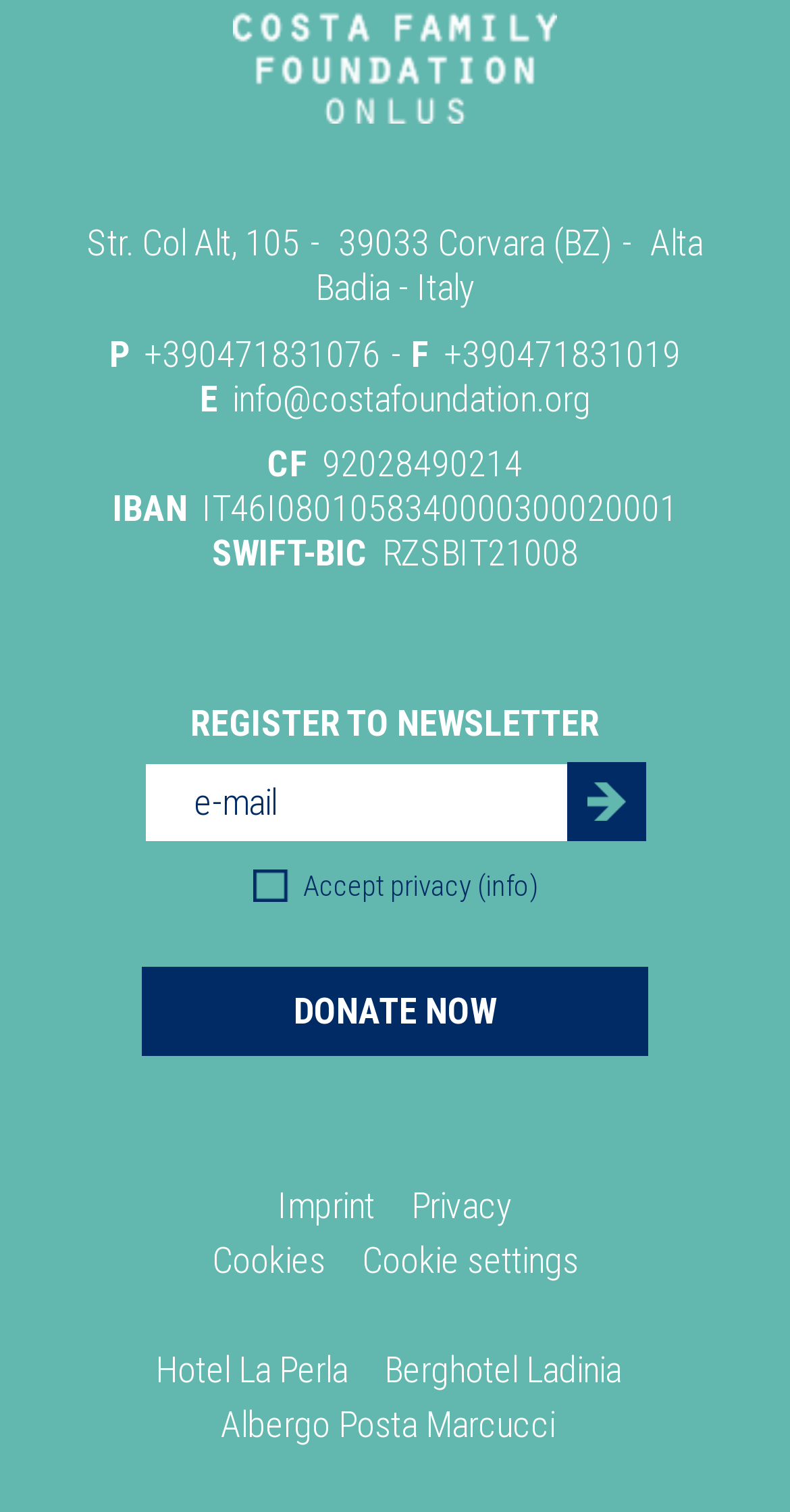Using the information in the image, give a detailed answer to the following question: What is the email address of Costa Foundation?

I found the email address by looking at the static text elements on the page, which include an email address with the domain costafoundation.org.